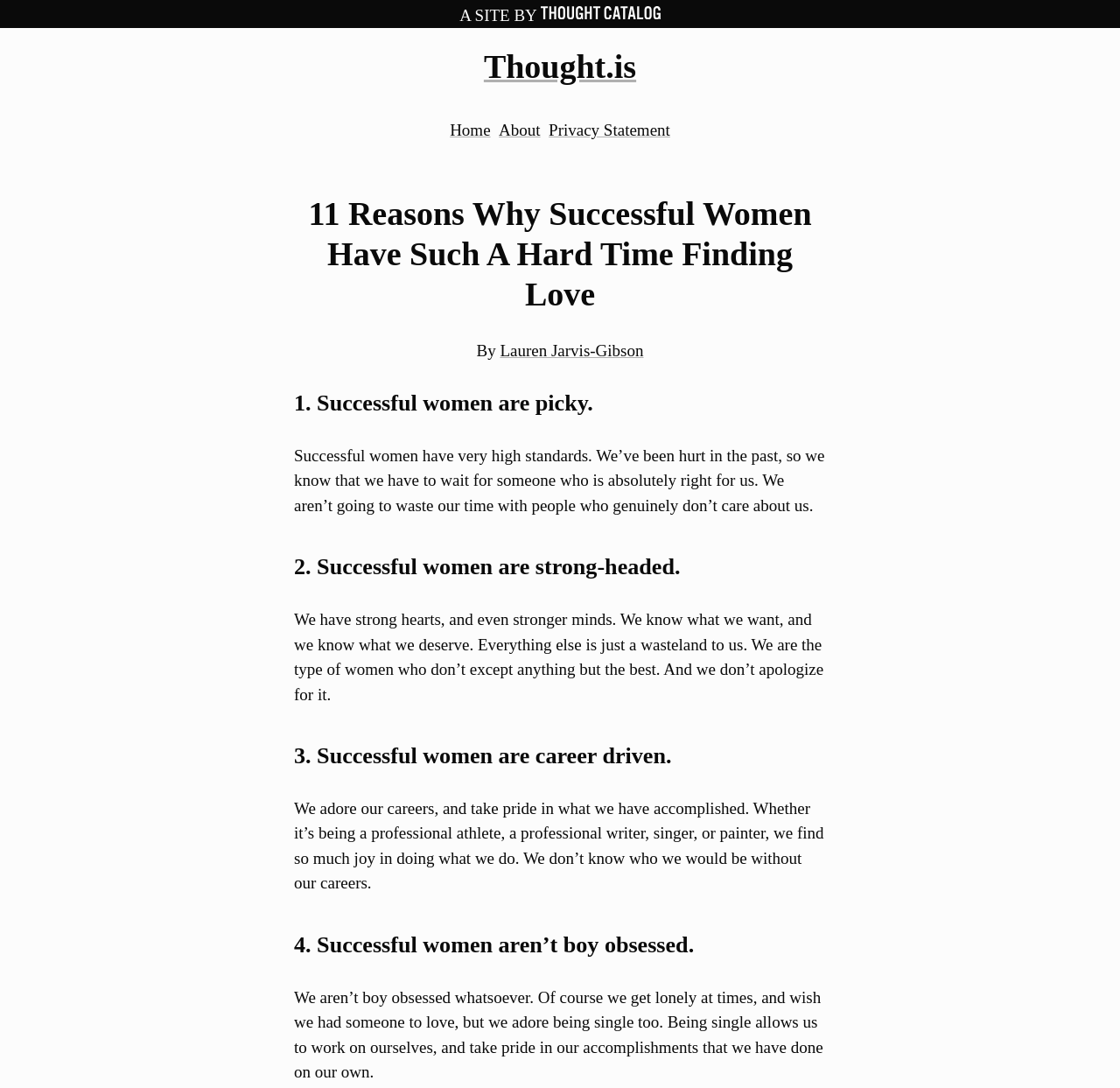Analyze the image and give a detailed response to the question:
What is the website's name?

I found the website's name by looking at the link element with the text 'Thought.is', which is located at the top of the webpage and appears to be the website's title or logo.